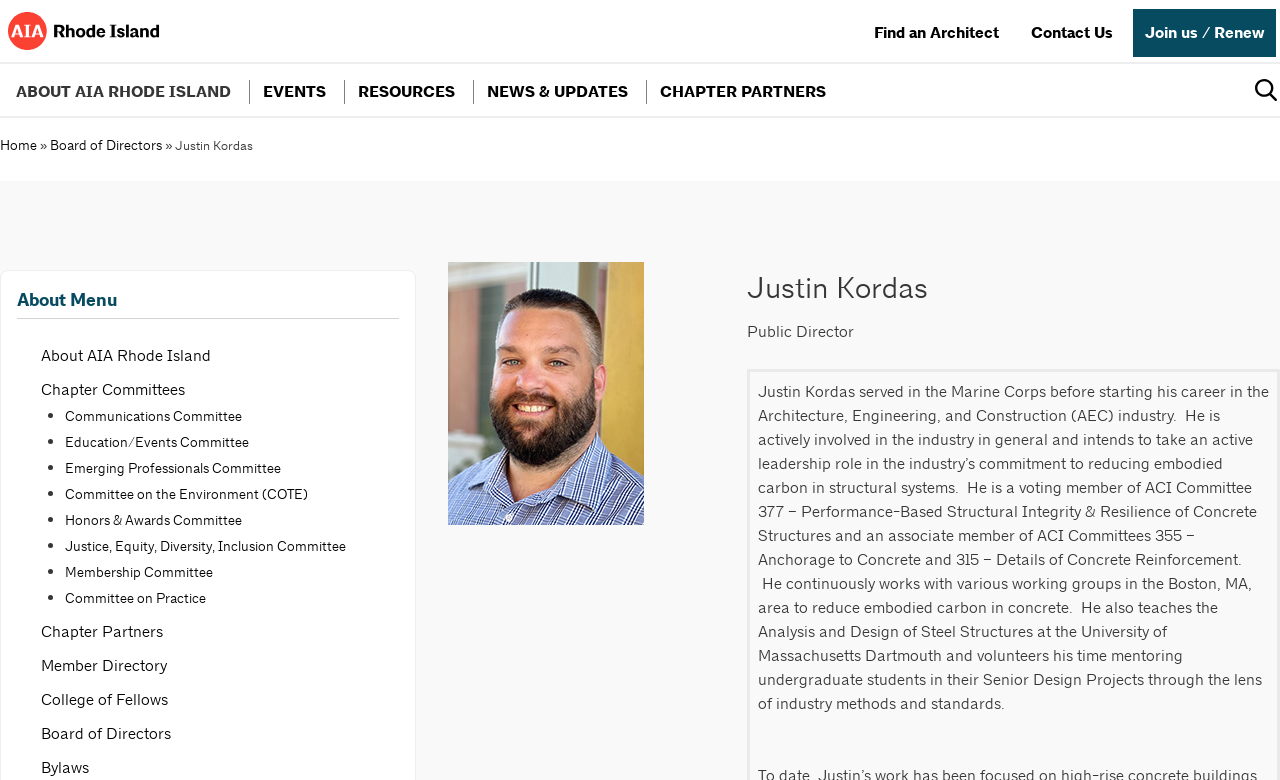What is the position of Justin Kordas in the organization?
Using the image as a reference, answer with just one word or a short phrase.

Public Director